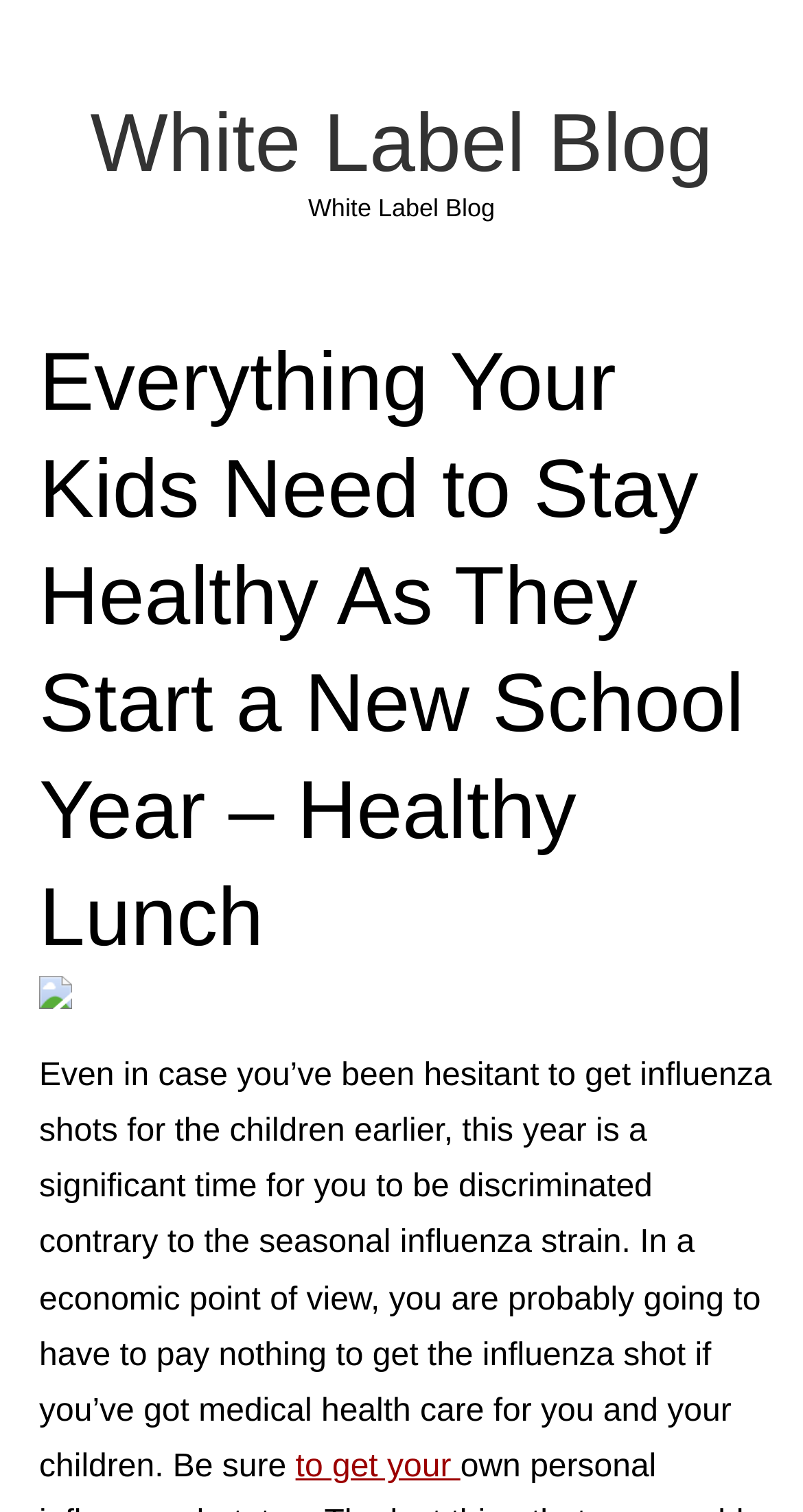Offer a comprehensive description of the webpage’s content and structure.

The webpage is a blog post titled "Everything Your Kids Need to Stay Healthy As They Start a New School Year - Healthy Lunch" on the White Label Blog. At the top of the page, there is a heading with the blog's title, "White Label Blog", which is also a link. Below the blog title, there is a larger heading that displays the title of the blog post.

On the left side of the page, there is an image, which is likely a thumbnail or a related image to the blog post. To the right of the image, there is a link with no text description. 

The main content of the blog post starts below the image and the link. The text begins by discussing the importance of getting influenza shots for children, especially this year. It highlights the economic benefits of getting the shot, mentioning that it may be free for those with medical healthcare. The text continues, encouraging readers to take action and get the shot. There is a link embedded in the text, "to get your", which likely leads to a related resource or a call to action.